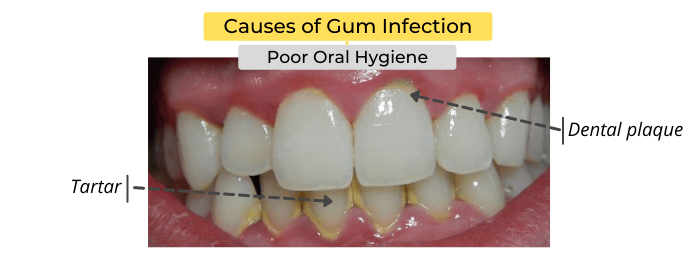What is the result of neglecting oral hygiene?
Please utilize the information in the image to give a detailed response to the question.

The caption explains that neglecting oral hygiene can lead to harmful bacterial growth, plaque, and ultimately gum disease, as reinforced by the visual representation of the image.